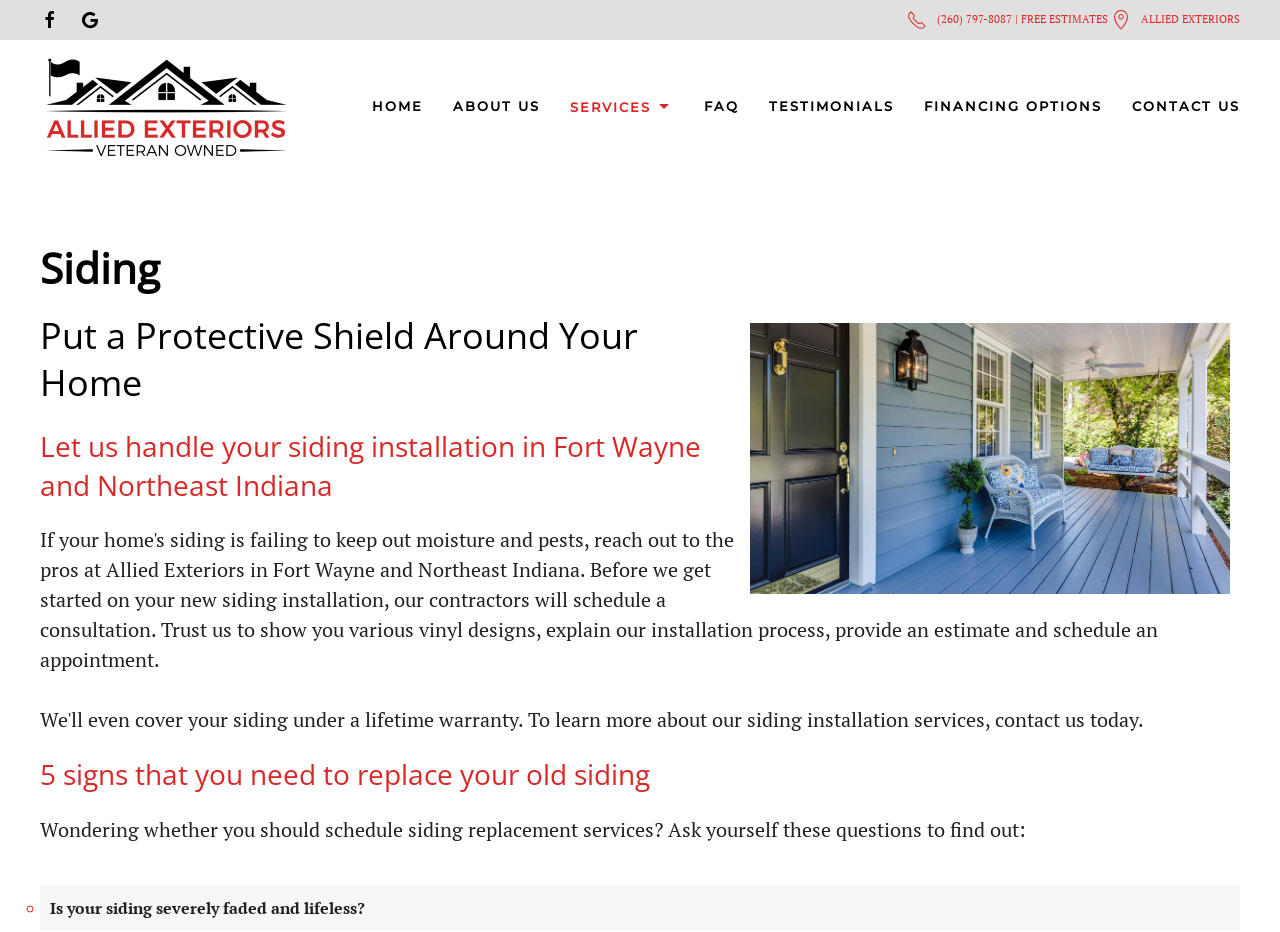Please provide the bounding box coordinates for the UI element as described: "(260) 797-8087 | FREE ESTIMATES". The coordinates must be four floats between 0 and 1, represented as [left, top, right, bottom].

[0.709, 0.011, 0.866, 0.032]